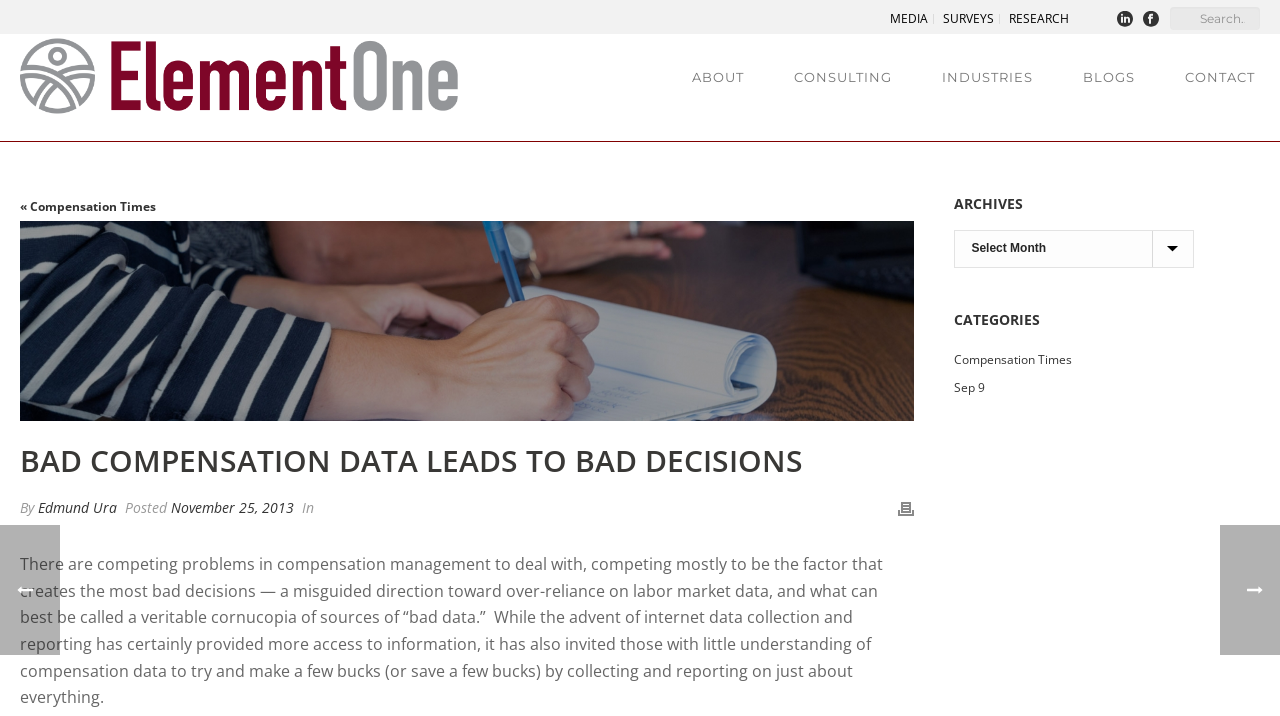Review the image closely and give a comprehensive answer to the question: Who is the author of this article?

The author of this article is mentioned in the text 'By Edmund Ura' which is located below the heading 'BAD COMPENSATION DATA LEADS TO BAD DECISIONS'.